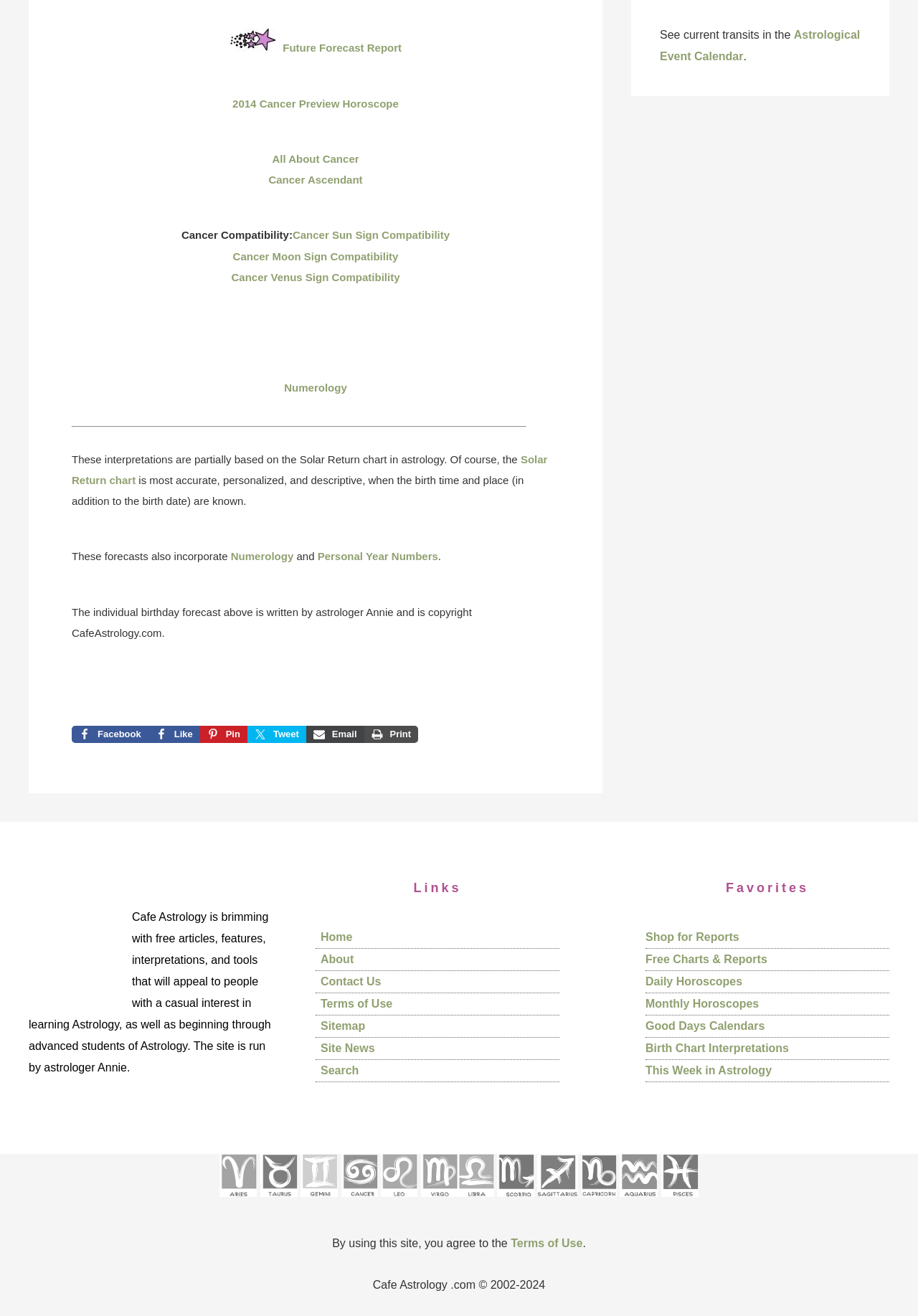Please find the bounding box coordinates of the element that must be clicked to perform the given instruction: "Search for astrological events". The coordinates should be four float numbers from 0 to 1, i.e., [left, top, right, bottom].

[0.719, 0.022, 0.937, 0.047]